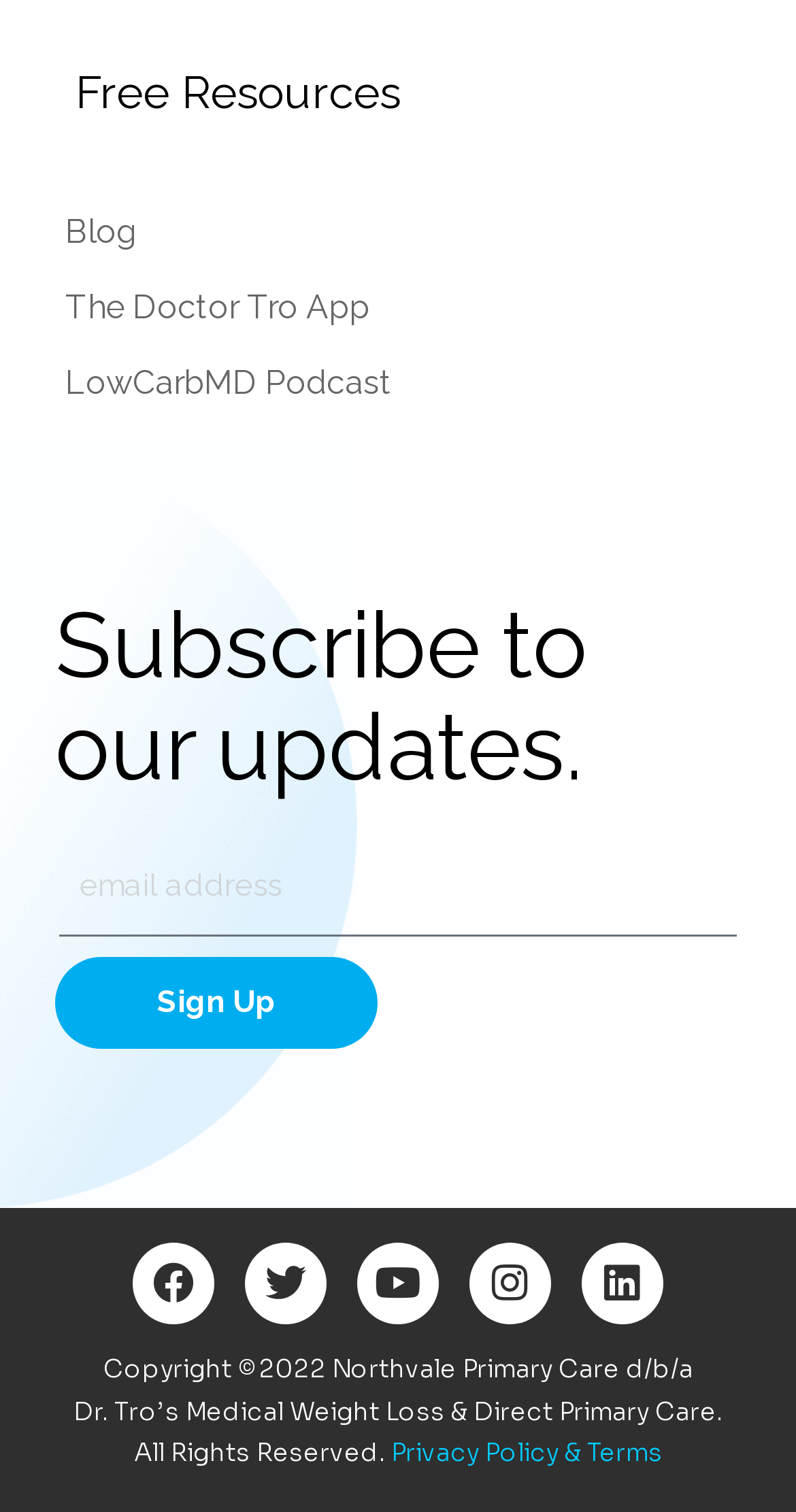Provide the bounding box coordinates for the area that should be clicked to complete the instruction: "Click the 'Sign Up' button".

[0.069, 0.633, 0.474, 0.694]